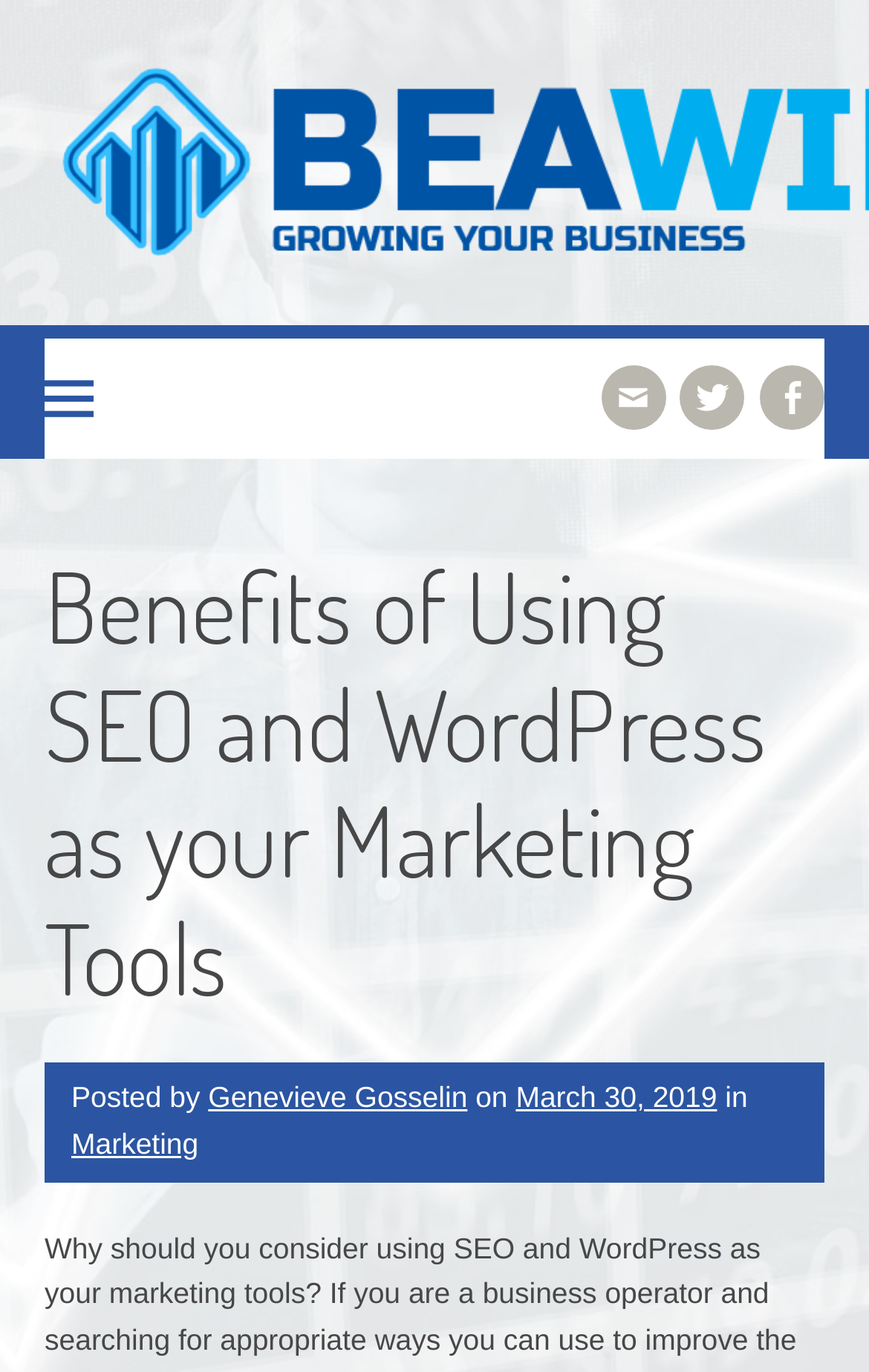Create a detailed summary of the webpage's content and design.

The webpage appears to be a blog post or article discussing the benefits of using SEO and WordPress as marketing tools. At the top left of the page, there is a link to "Bea Wimp" which is likely the website's logo or navigation menu. Below this, there is a heading that reads "GROWING YOUR BUSINESS" in a prominent font size. 

To the right of the heading, there is a button with an icon, possibly a search or menu button. On the top right side of the page, there are three social media links, represented by icons, which are evenly spaced and aligned horizontally.

The main content of the page is headed by a title "Benefits of Using SEO and WordPress as your Marketing Tools" which spans almost the entire width of the page. Below the title, there is a section that displays the author's name, "Genevieve Gosselin", and the date of publication, "March 30, 2019". The author's name and date are separated by the words "Posted by", "on", and "in", which are displayed in a smaller font size.

The meta description suggests that the article will discuss the benefits of using SEO and WordPress as marketing tools, which is likely the main topic of the blog post.